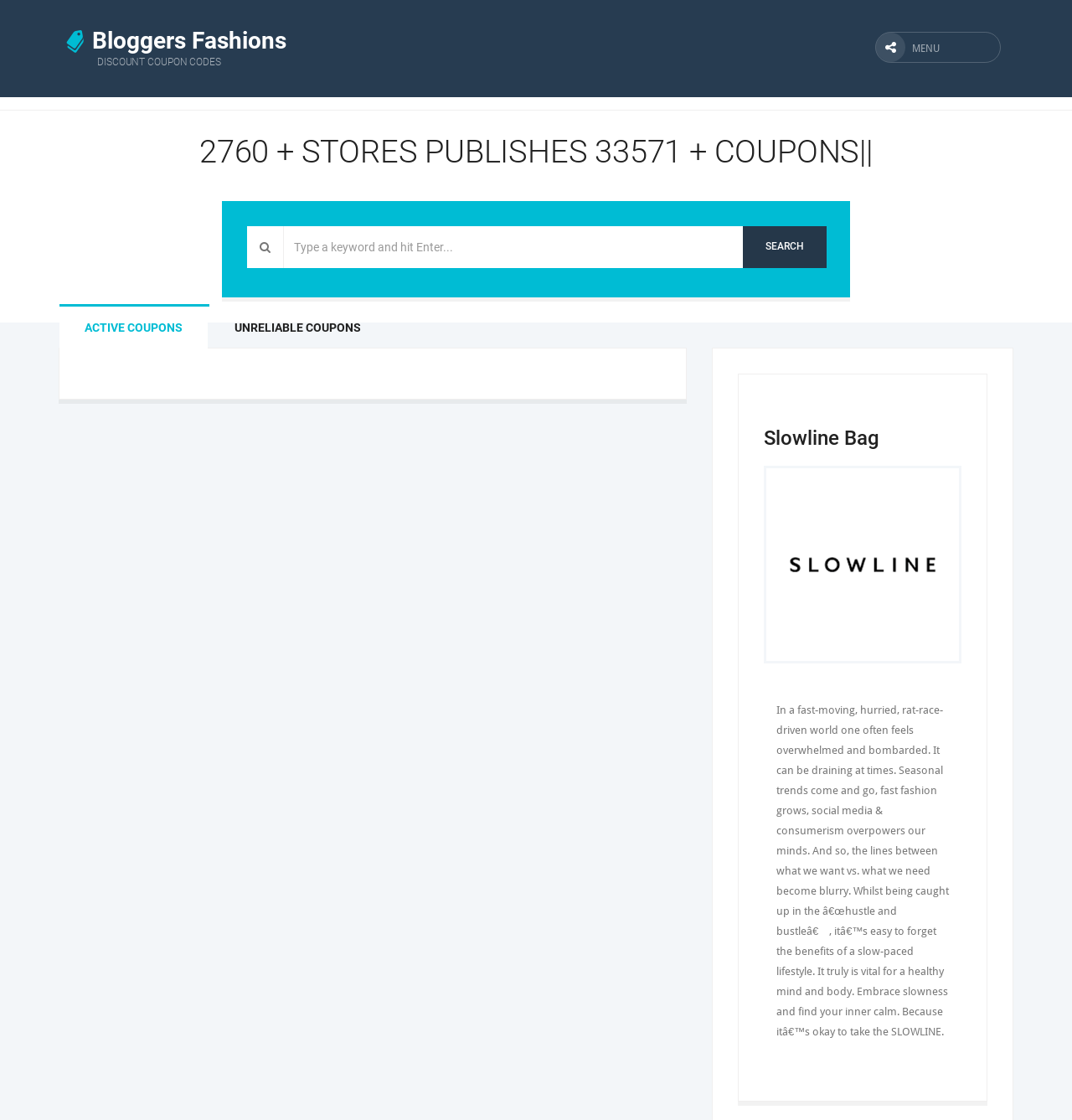Using the provided element description "Bloggers FashionsDiscount Coupon Codes", determine the bounding box coordinates of the UI element.

[0.055, 0.011, 0.641, 0.049]